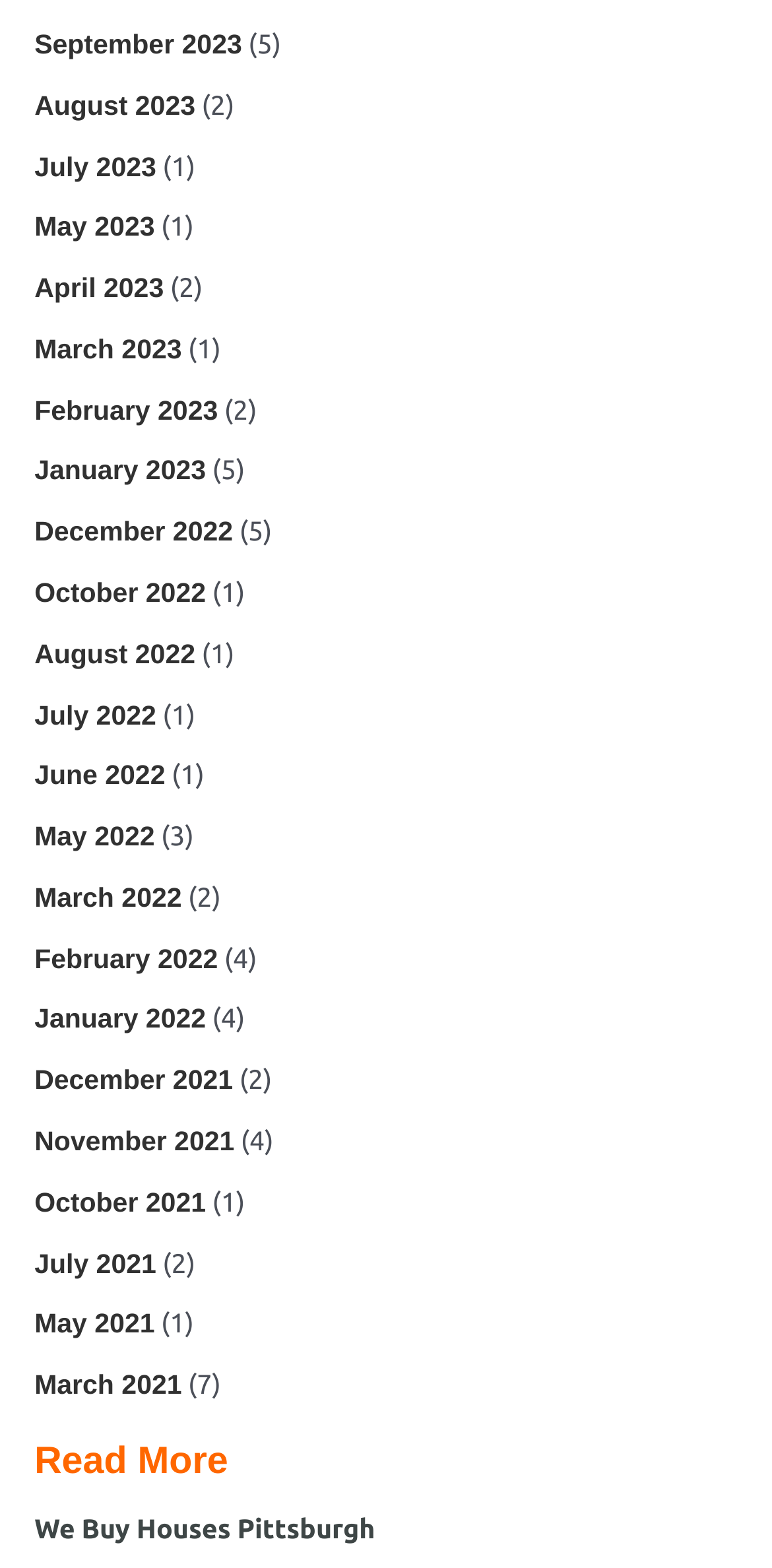Please identify the bounding box coordinates of the area I need to click to accomplish the following instruction: "Browse July 2023".

[0.045, 0.097, 0.202, 0.116]